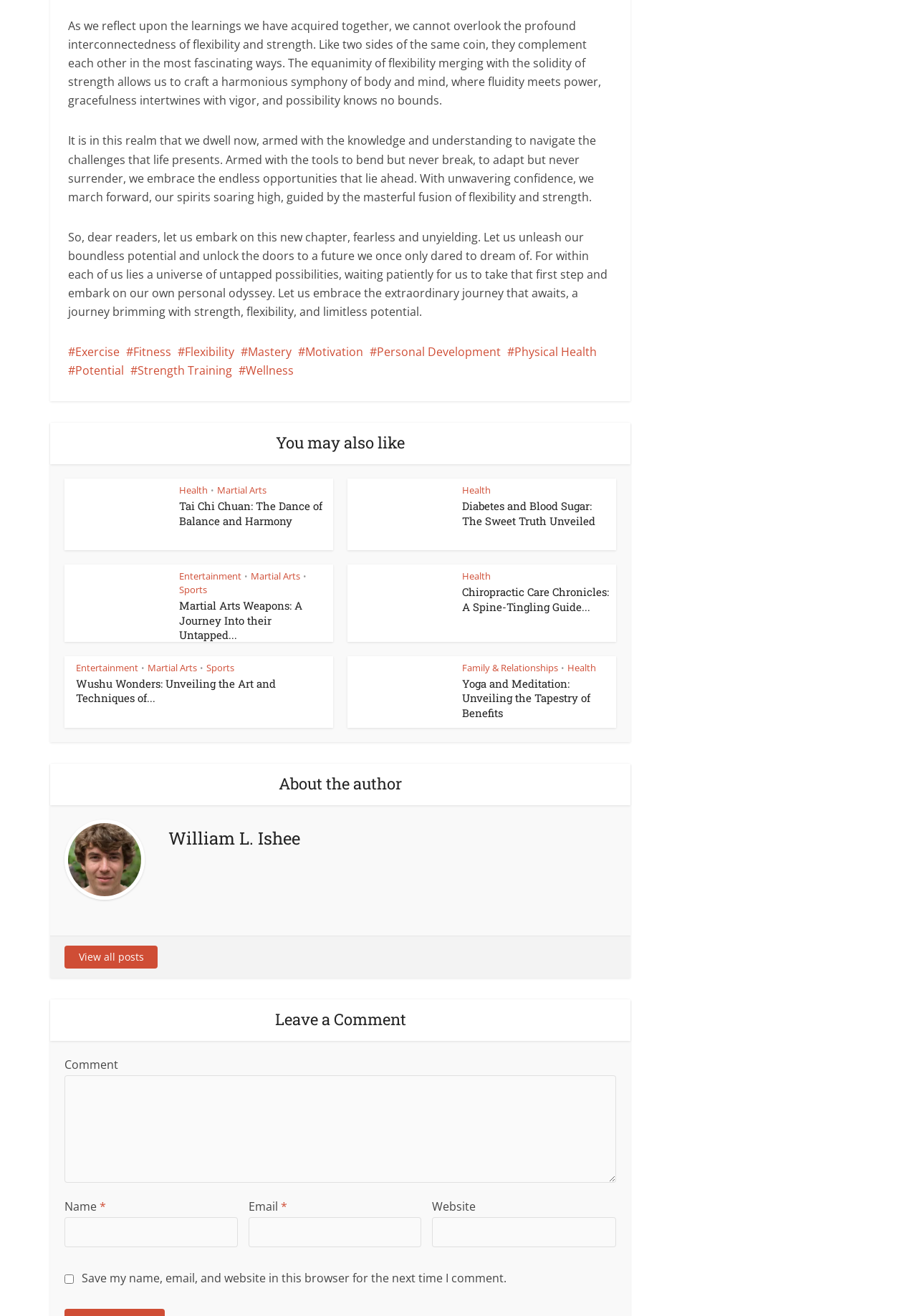Carefully observe the image and respond to the question with a detailed answer:
What is the purpose of the textbox at the bottom of the webpage?

The textbox at the bottom of the webpage is accompanied by a heading that says 'Leave a Comment', indicating that its purpose is for users to leave comments or feedback on the articles or webpage.